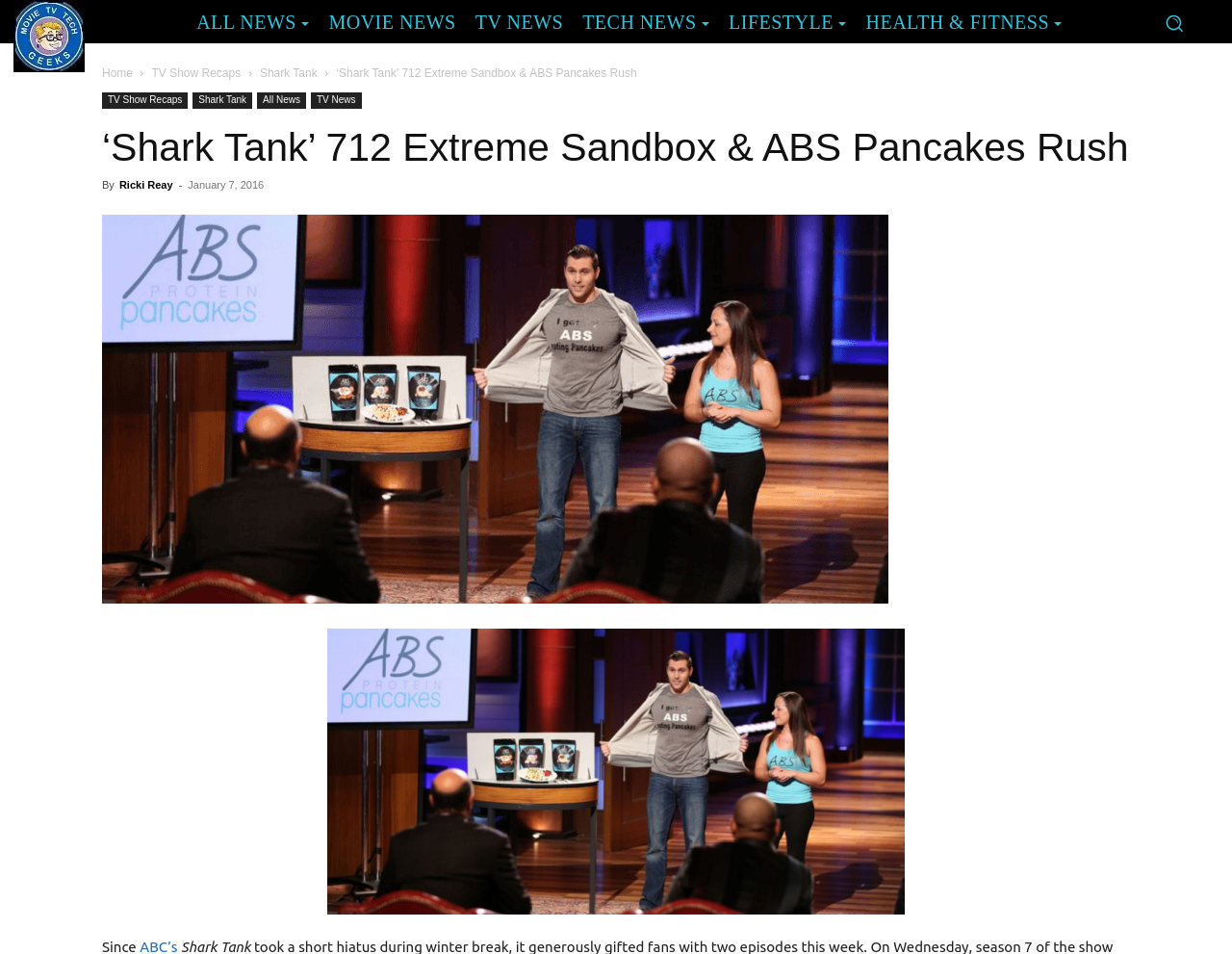Locate the bounding box coordinates of the area you need to click to fulfill this instruction: 'View 'Shark Tank' images'. The coordinates must be in the form of four float numbers ranging from 0 to 1: [left, top, right, bottom].

[0.083, 0.225, 0.721, 0.633]